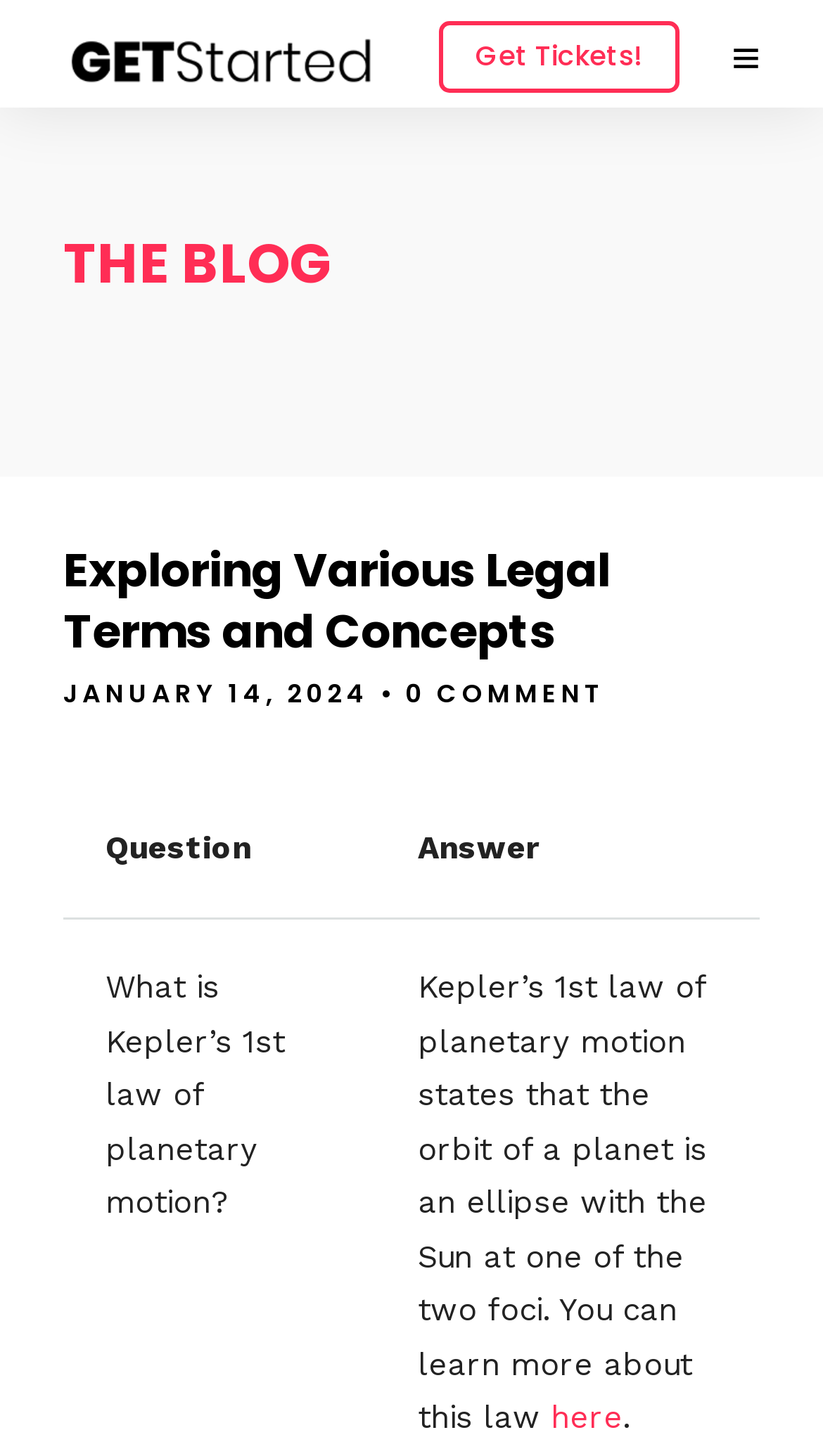Respond concisely with one word or phrase to the following query:
What is the purpose of the link 'Get Tickets!'?

Unknown